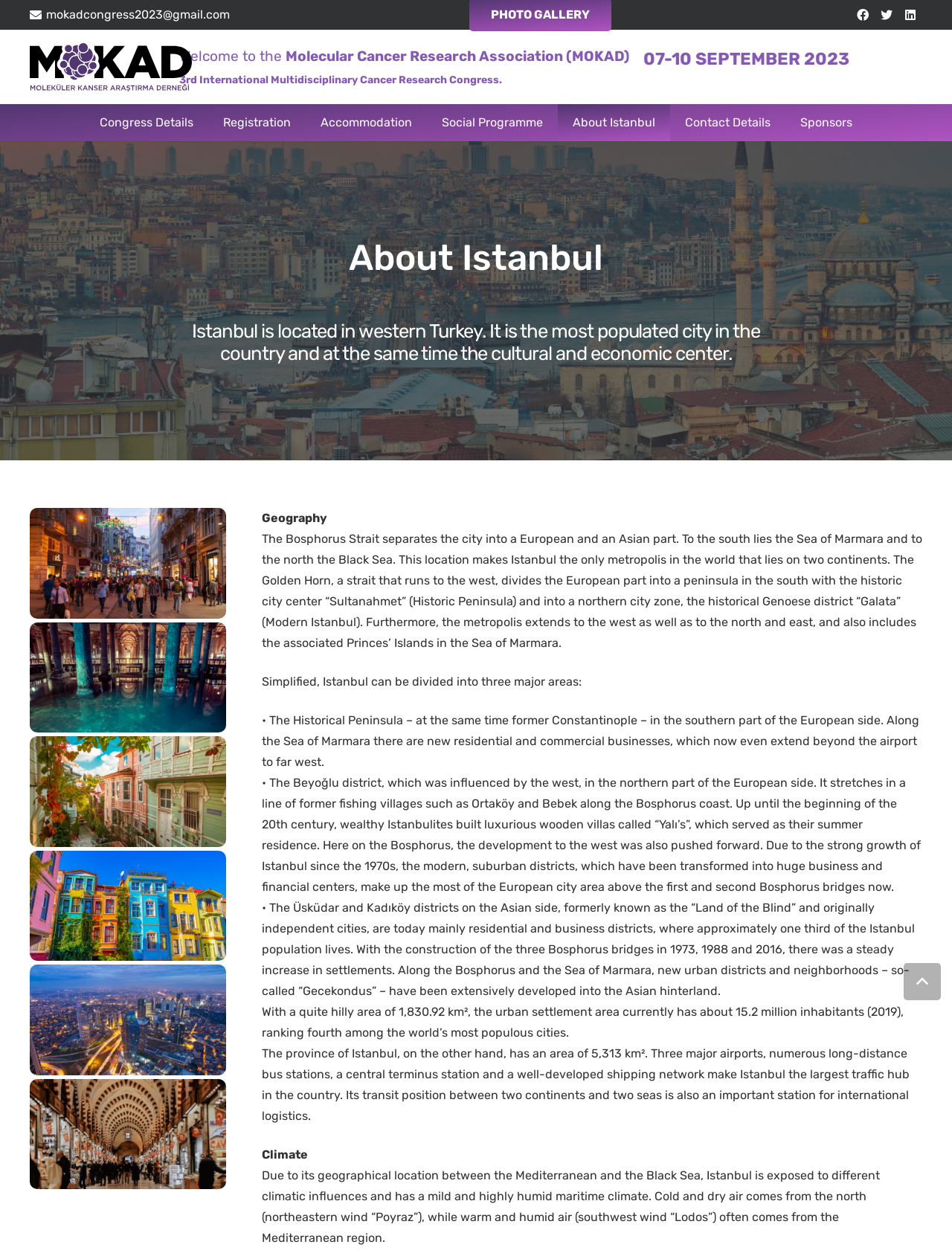Based on the element description: "aria-label="Link"", identify the UI element and provide its bounding box coordinates. Use four float numbers between 0 and 1, [left, top, right, bottom].

[0.031, 0.034, 0.202, 0.072]